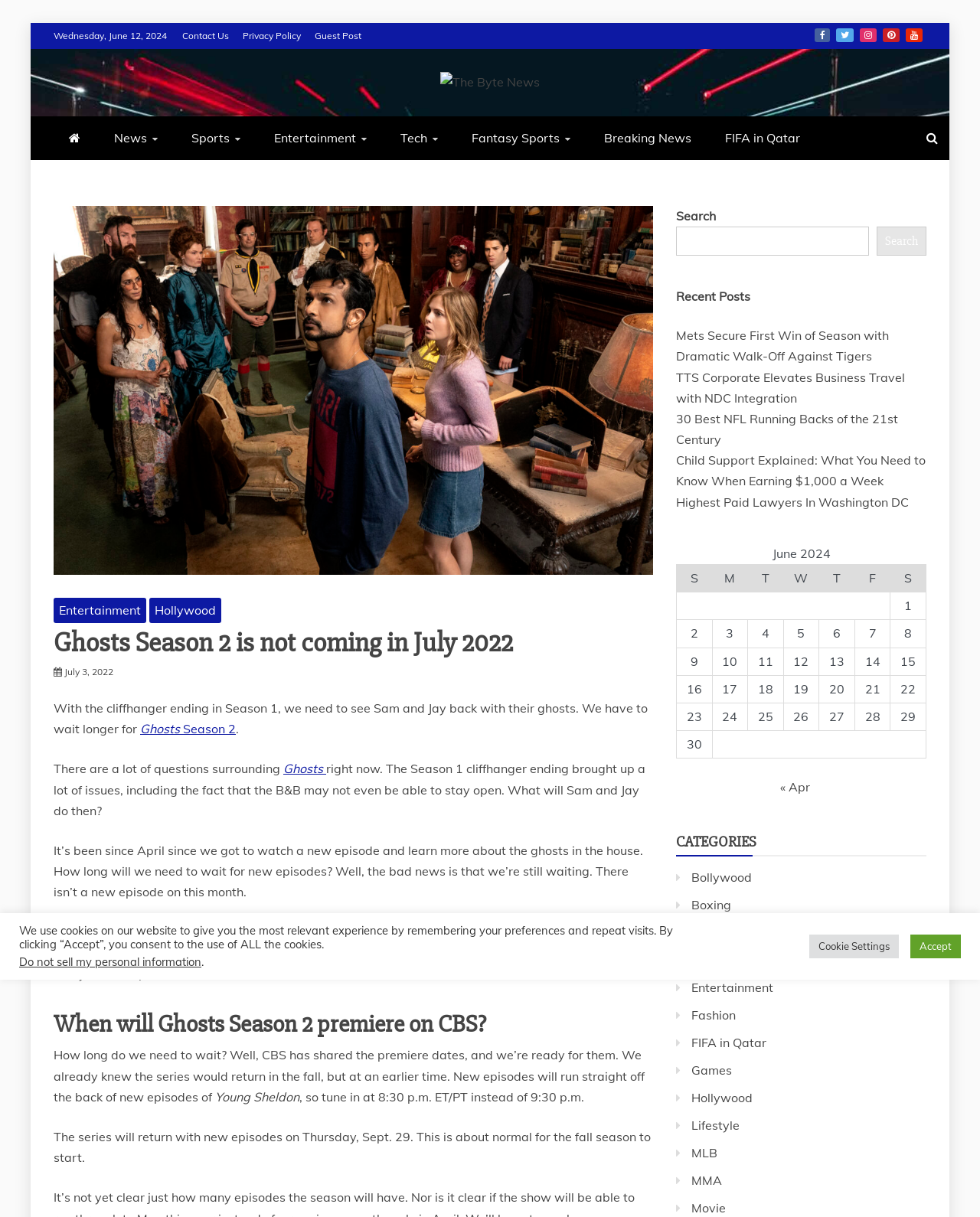Respond to the following question using a concise word or phrase: 
What is the name of the news website?

The Byte News